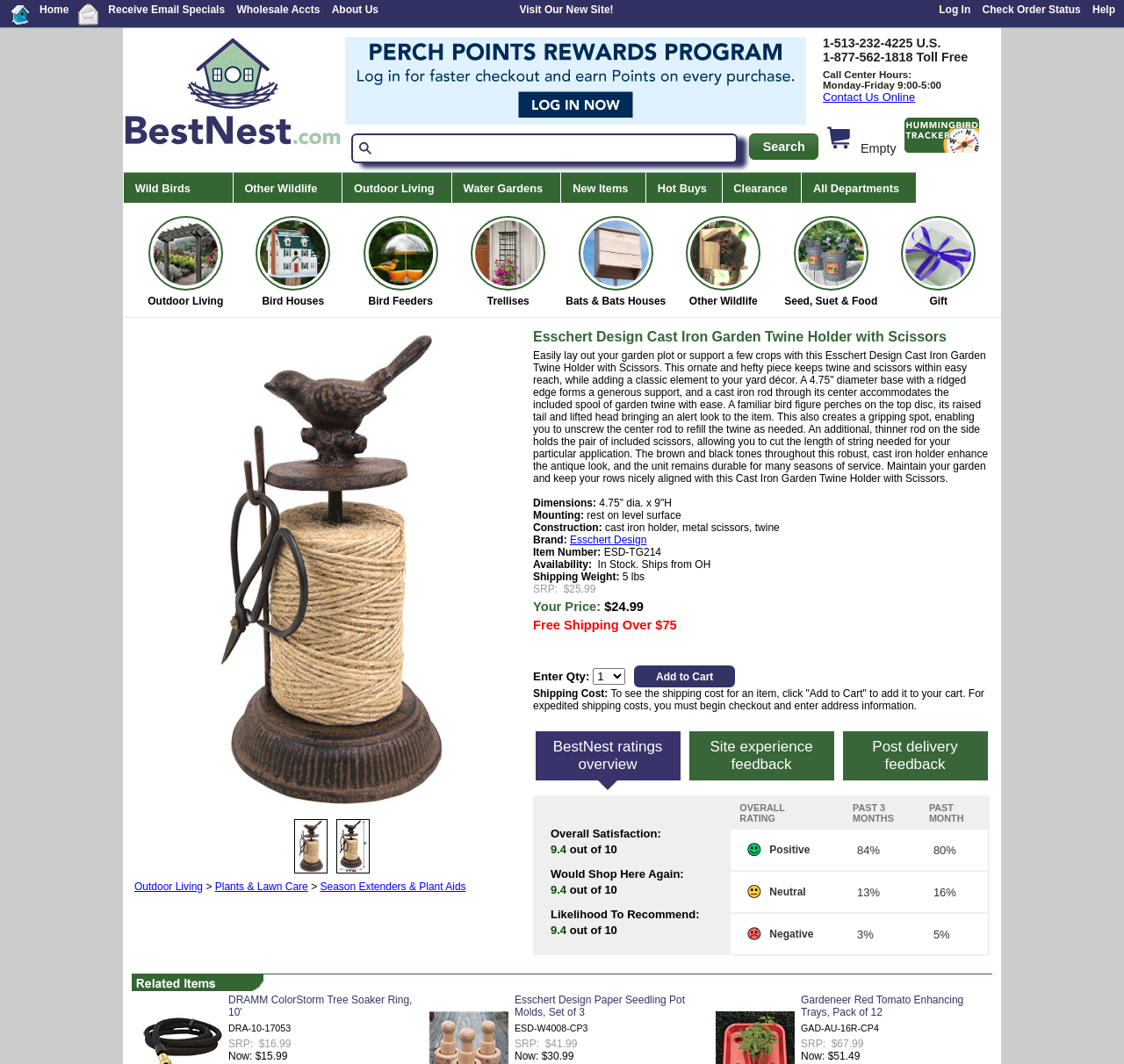Select the bounding box coordinates of the element I need to click to carry out the following instruction: "contact us online".

[0.732, 0.085, 0.814, 0.097]